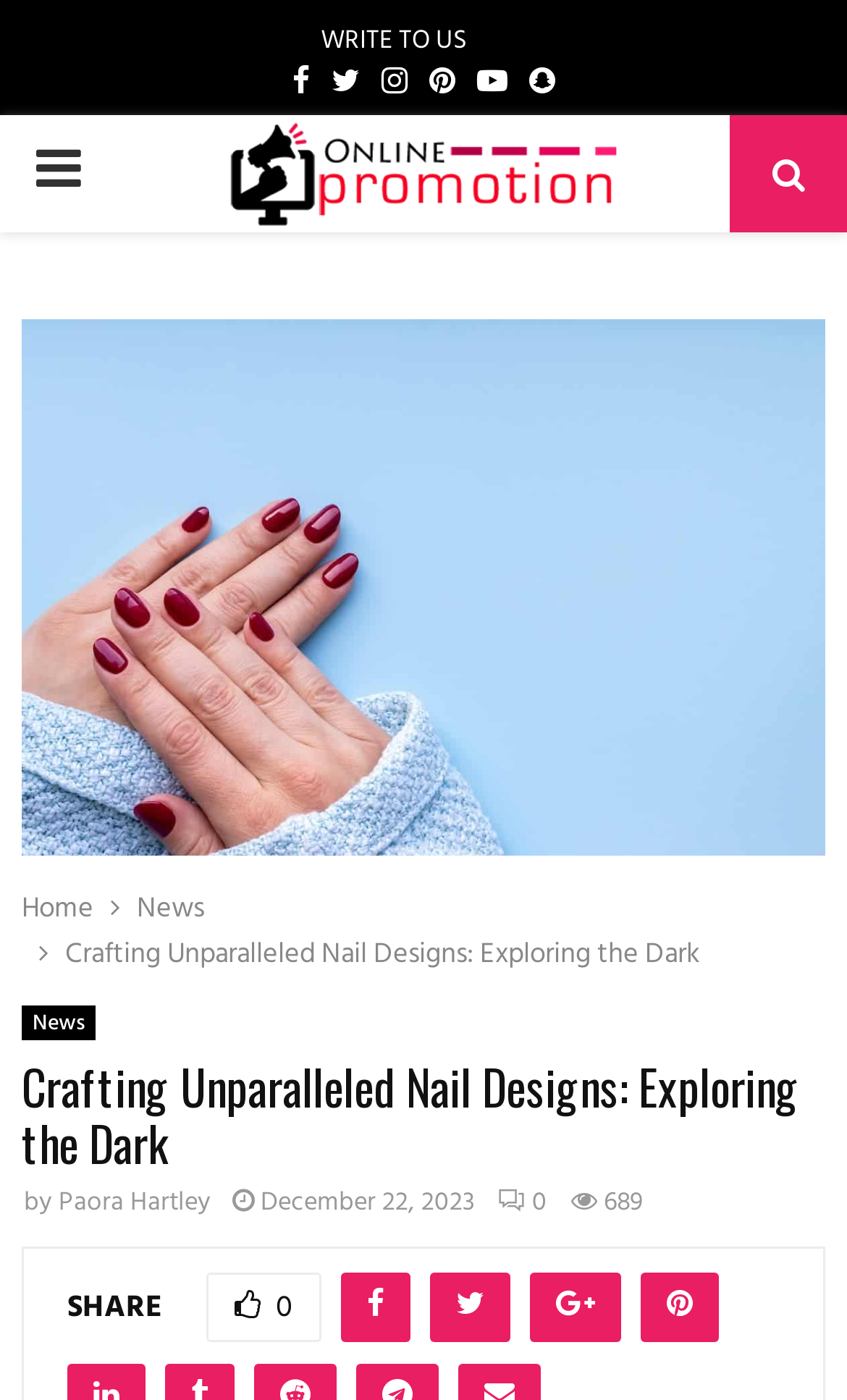Describe every aspect of the webpage comprehensively.

This webpage is about nail artistry, specifically featuring Dark, a renowned nail designer known for pushing boundaries and redefining trends. At the top, there are several social media links, including Facebook, Twitter, Instagram, Pinterest, YouTube, and Snapchat, aligned horizontally. Below these links, there is a primary menu button on the left side, accompanied by an image of "Online Promotion – Online promotion guide" on the right side.

On the left side, there are links to "Home" and "News" sections. The main content area is dominated by an article titled "Crafting Unparalleled Nail Designs: Exploring the Dark", which is also a link. The article's title is followed by the author's name, "Paora Hartley", and the publication date, "December 22, 2023". There are also links to share the article on various social media platforms, including Facebook, Twitter, and Pinterest, located at the bottom of the article.

Additionally, there is a "WRITE TO US" link at the top, and a secondary menu with links to "Home" and "News" sections on the right side. The webpage has a clean and organized layout, making it easy to navigate and find the desired information.